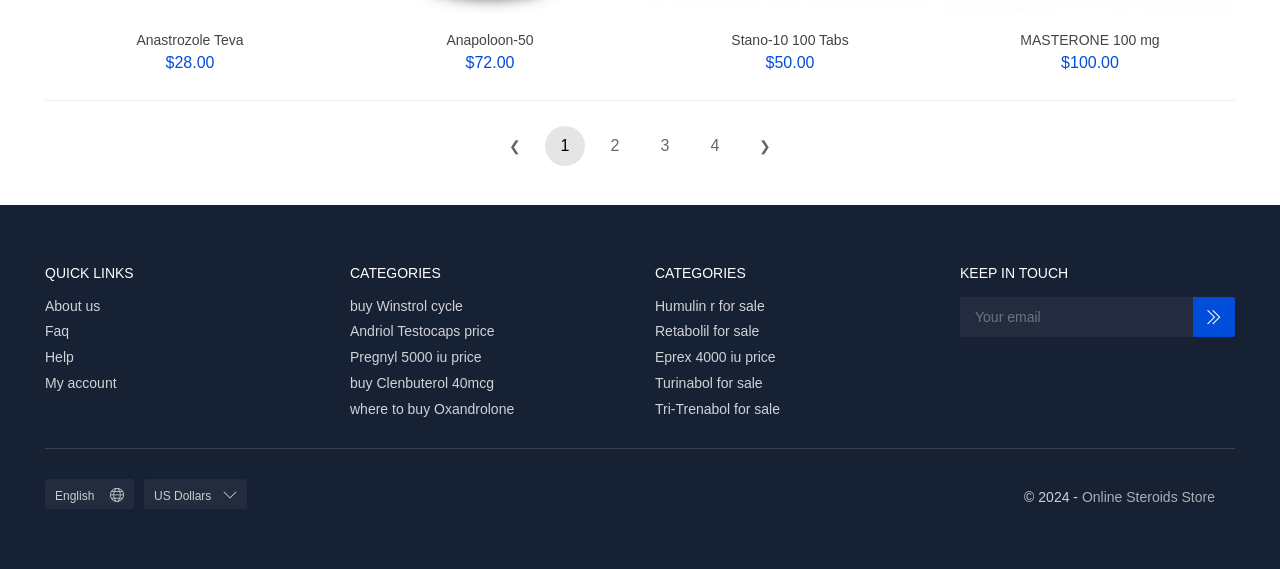What is the price of Anastrozole Teva?
Please give a detailed and thorough answer to the question, covering all relevant points.

The price of Anastrozole Teva can be found next to the link 'Anastrozole Teva' which is $28.00.